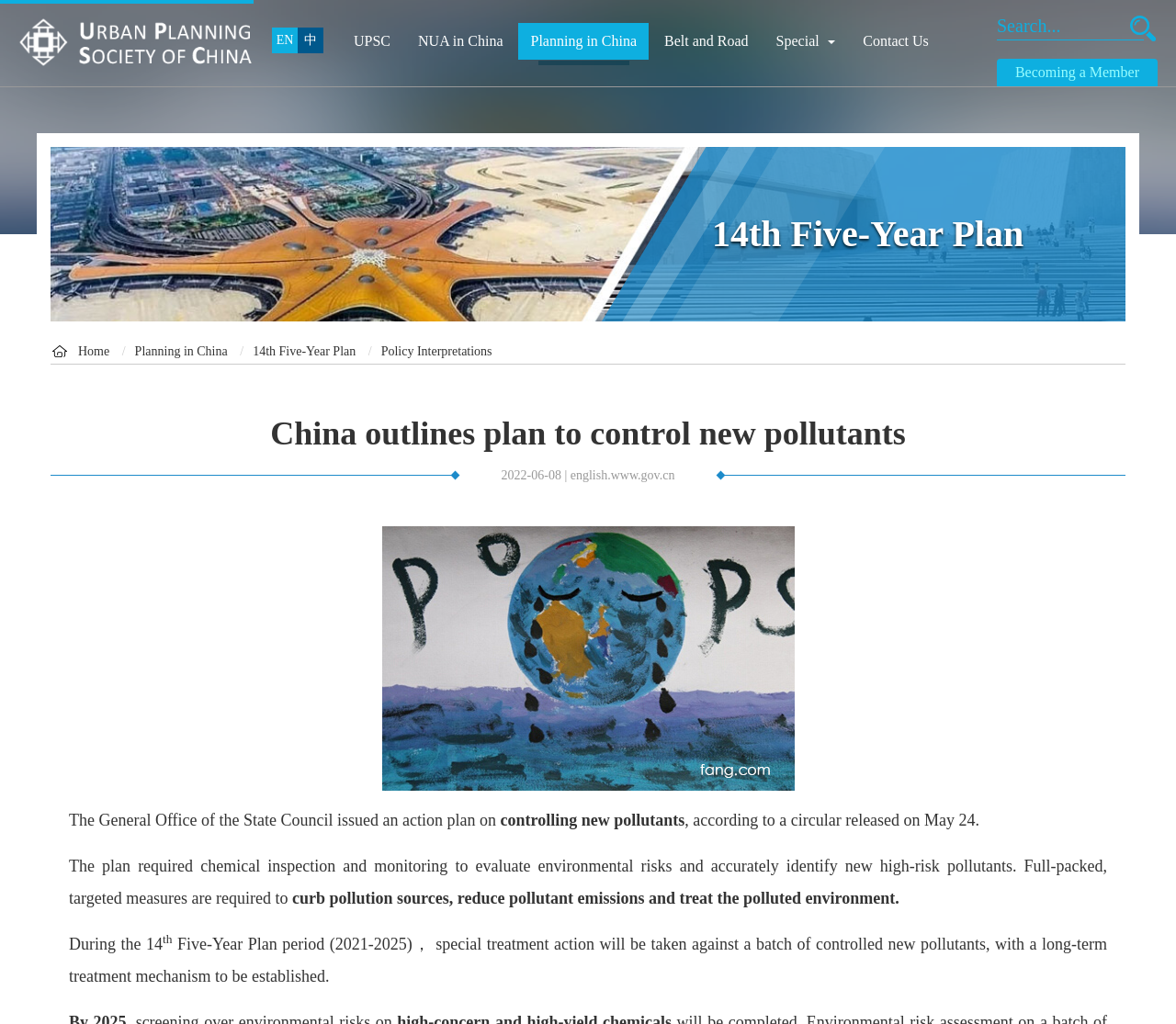Elaborate on the information and visuals displayed on the webpage.

The webpage appears to be a news article or a government webpage about China's plan to control new pollutants. At the top, there is a heading that reads "China outlines plan to control new pollutants" and a small image to the right of it. Below this heading, there are several links to other pages, including "EN 中", "UPSC", "NUA in China", "Planning in China", "Belt and Road", "Special", and "Contact Us". These links are arranged horizontally across the page.

To the right of these links, there is a search bar with a button labeled "search". Below the search bar, there is a link to "Becoming a Member". 

The main content of the page is divided into two sections. On the left, there is a canvas that spans the entire height of the page. On the right, there is a large image that takes up most of the page's width. Above the image, there is a heading that reads "14th Five-Year Plan". 

Below the image, there are several links to other pages, including "Home", "Planning in China", "14th Five-Year Plan", and "Policy Interpretations". These links are arranged vertically down the page.

The main article begins below these links, with a heading that reads "China outlines plan to control new pollutants". The article is divided into several paragraphs, with the first paragraph stating that the General Office of the State Council issued an action plan on controlling new pollutants. The plan requires chemical inspection and monitoring to evaluate environmental risks and accurately identify new high-risk pollutants. The article goes on to explain that the plan aims to curb pollution sources, reduce pollutant emissions, and treat the polluted environment.